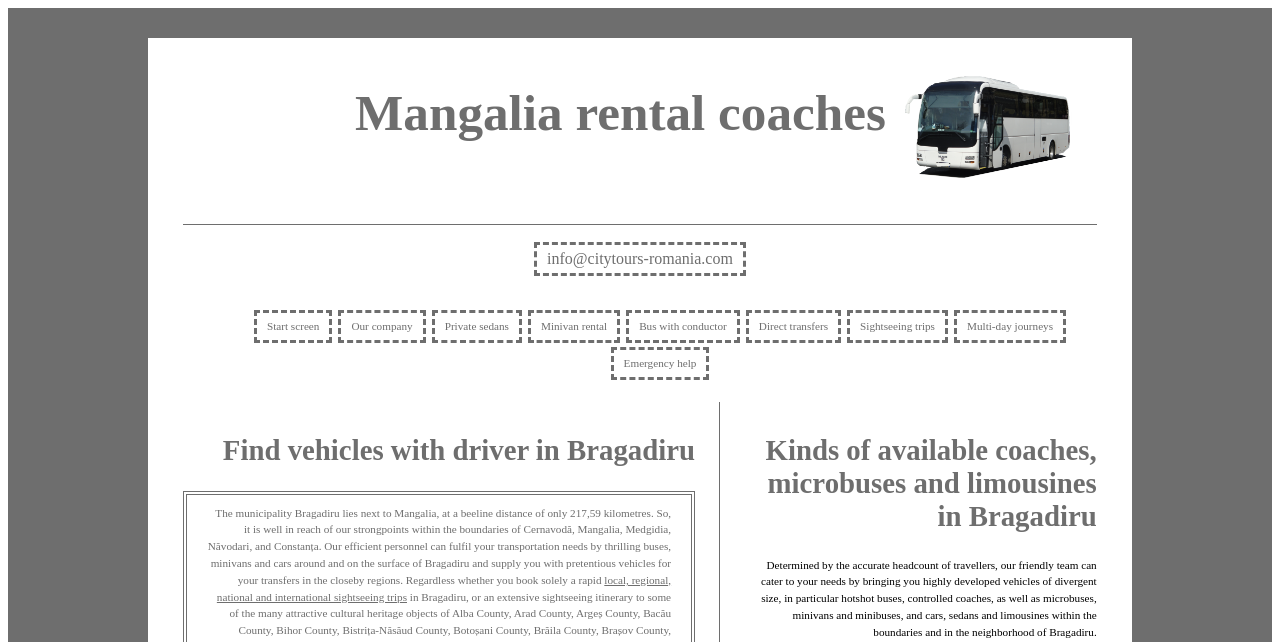Provide the bounding box coordinates of the area you need to click to execute the following instruction: "Get information about minivan rental".

[0.412, 0.483, 0.484, 0.534]